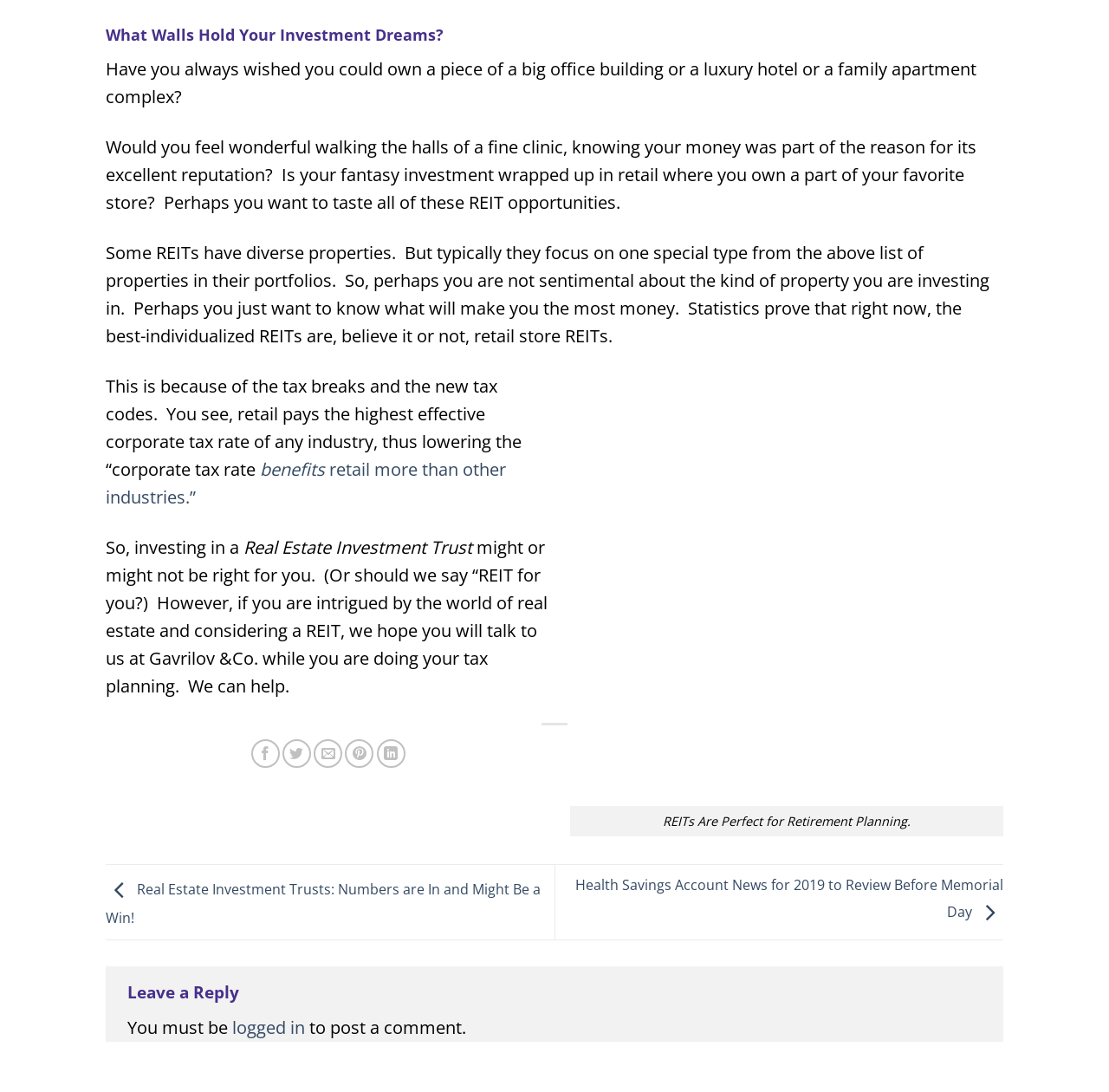From the element description: "logged in", extract the bounding box coordinates of the UI element. The coordinates should be expressed as four float numbers between 0 and 1, in the order [left, top, right, bottom].

[0.209, 0.931, 0.275, 0.952]